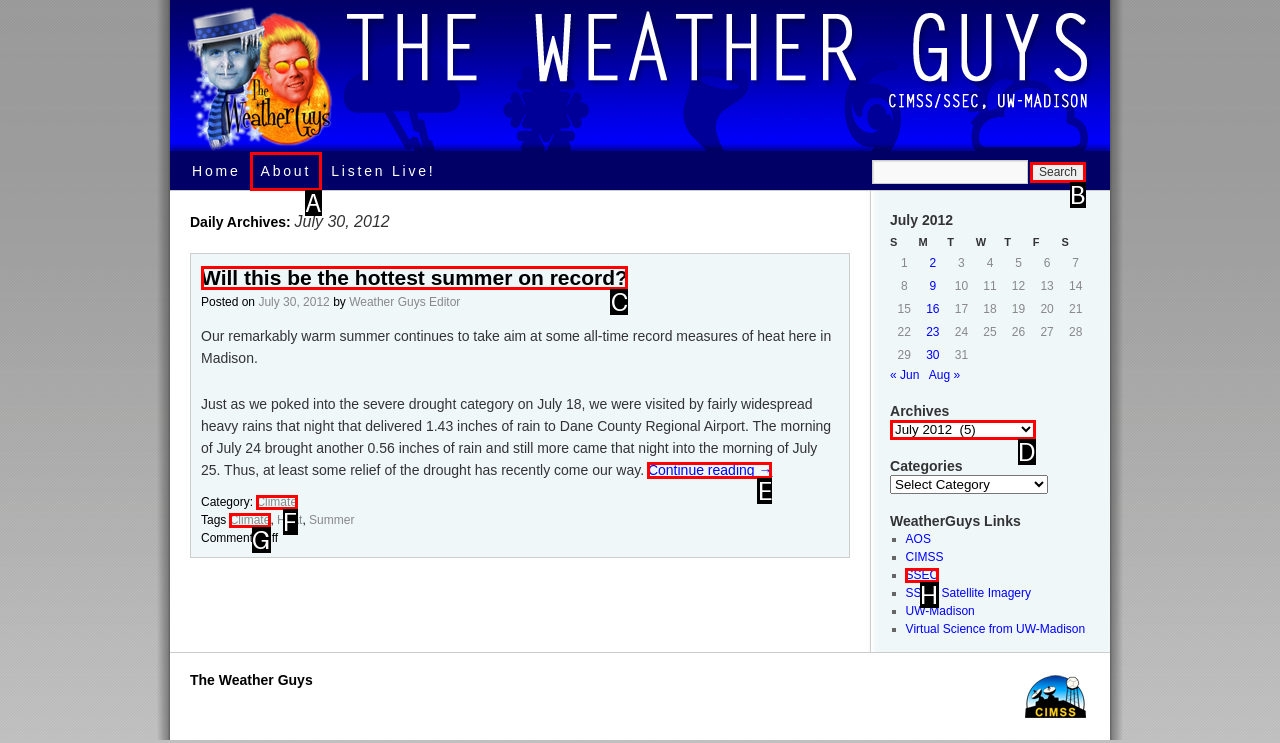Point out which HTML element you should click to fulfill the task: Fill out the online Volunteer Application.
Provide the option's letter from the given choices.

None